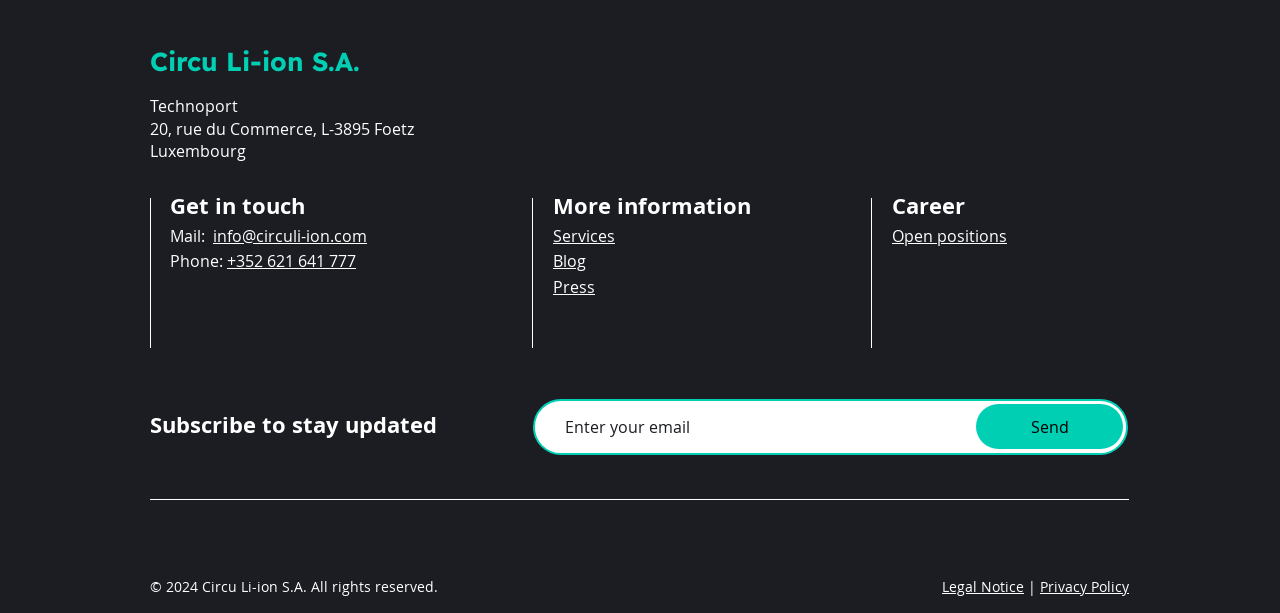Identify the bounding box coordinates of the element that should be clicked to fulfill this task: "Learn more about services". The coordinates should be provided as four float numbers between 0 and 1, i.e., [left, top, right, bottom].

[0.432, 0.366, 0.48, 0.402]